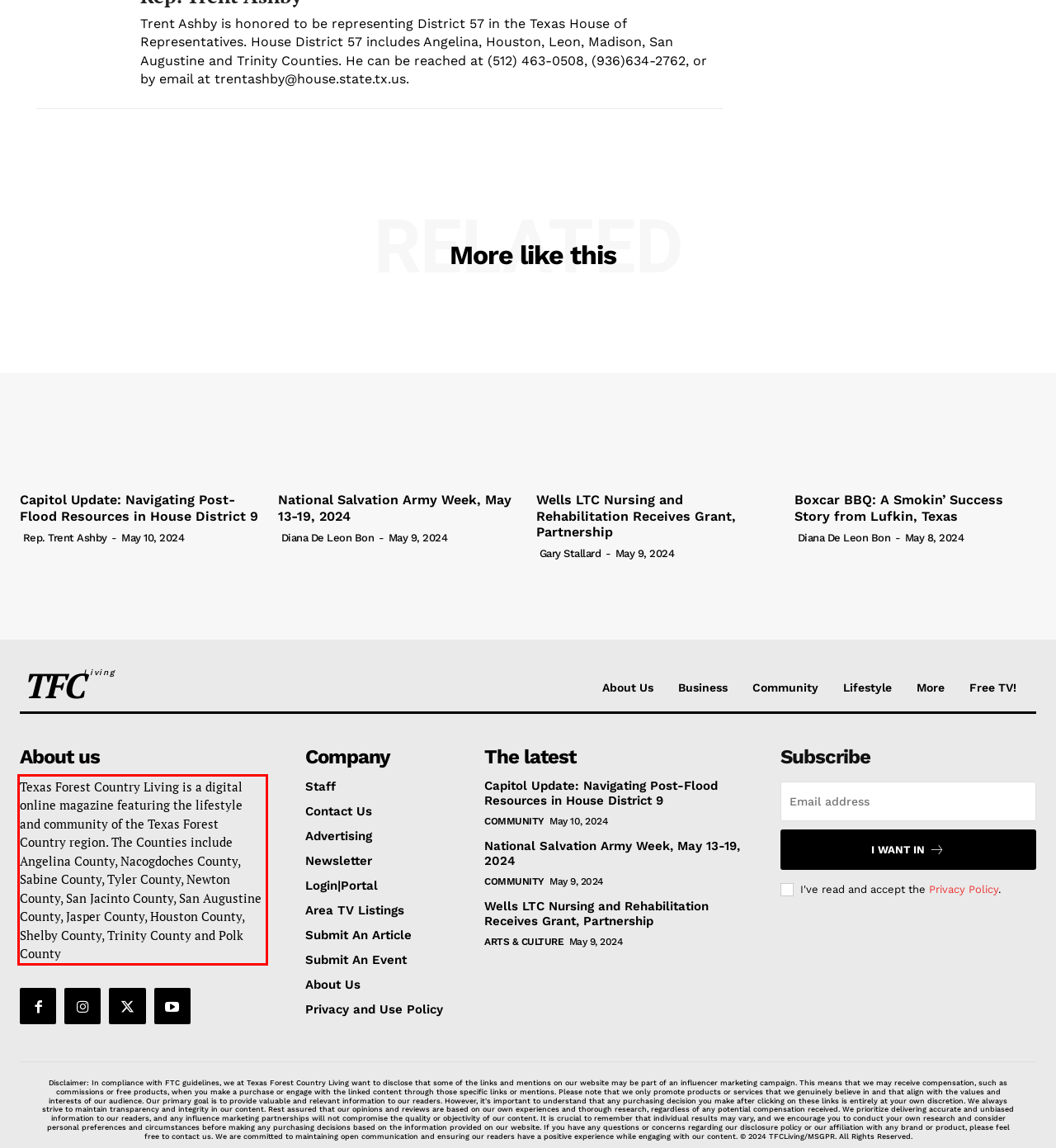Examine the screenshot of the webpage, locate the red bounding box, and generate the text contained within it.

Texas Forest Country Living is a digital online magazine featuring the lifestyle and community of the Texas Forest Country region. The Counties include Angelina County, Nacogdoches County, Sabine County, Tyler County, Newton County, San Jacinto County, San Augustine County, Jasper County, Houston County, Shelby County, Trinity County and Polk County